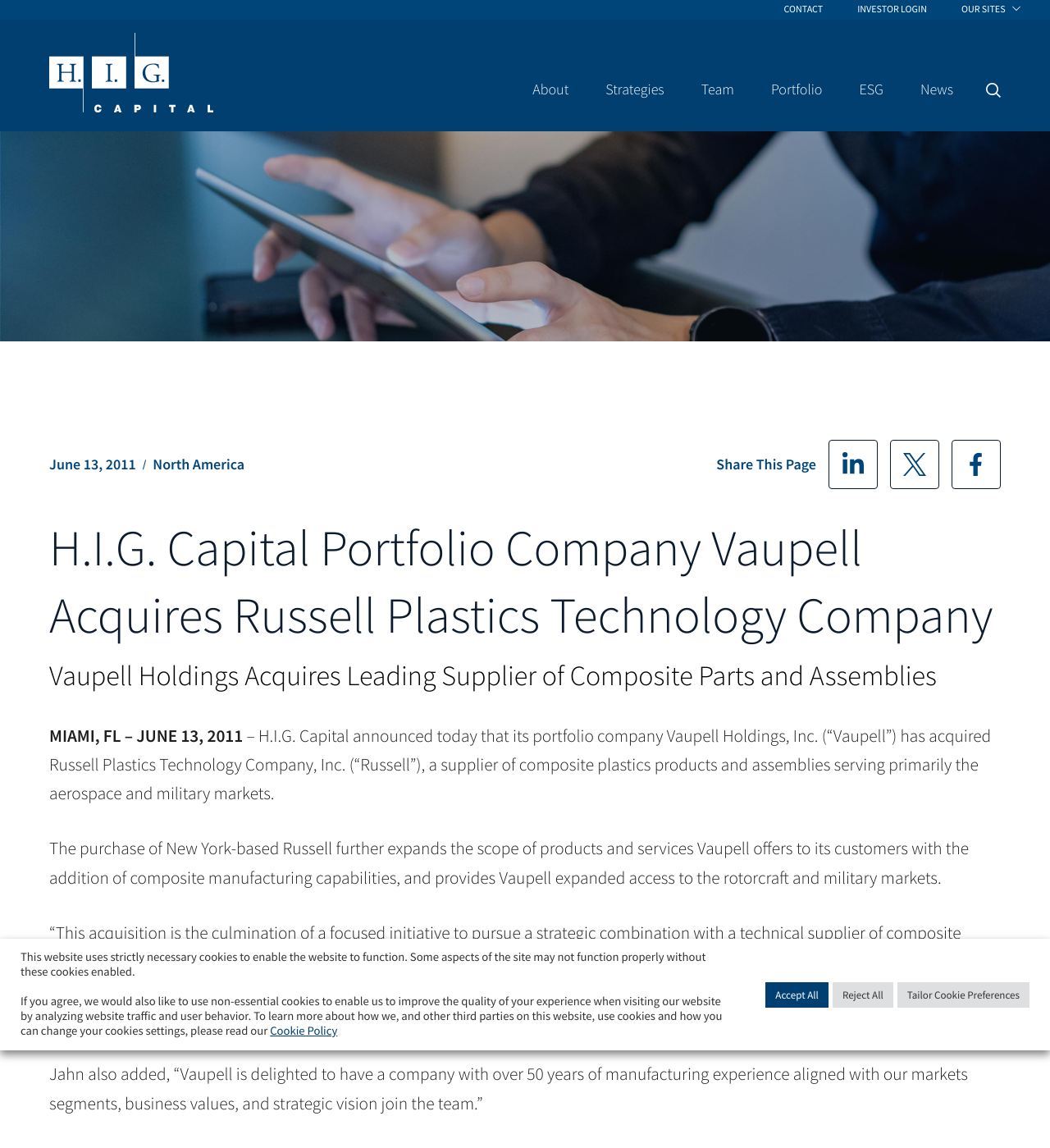Give a one-word or short phrase answer to the question: 
What is the purpose of the search box?

To search the website